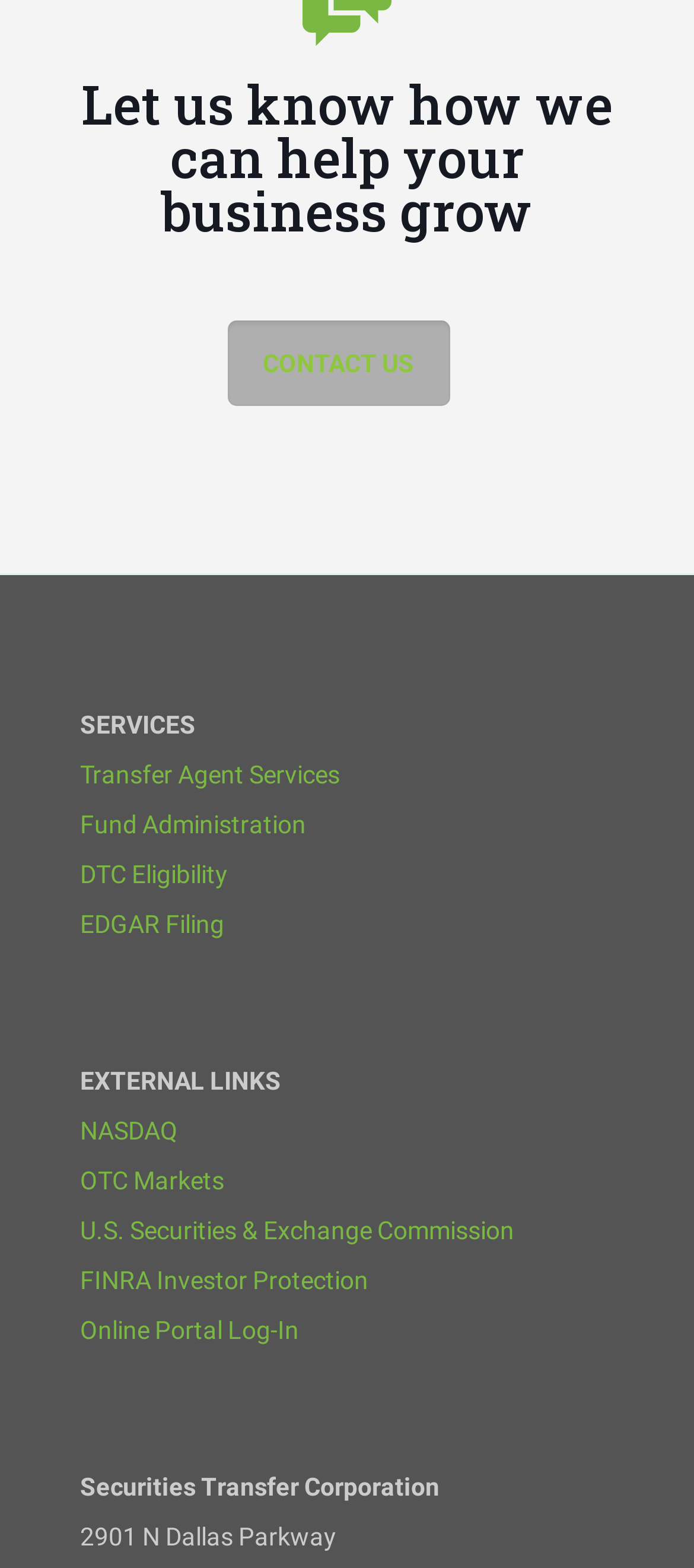What external links are provided on this website?
Provide a well-explained and detailed answer to the question.

The website provides external links to various organizations, including NASDAQ, OTC Markets, U.S. Securities & Exchange Commission, and FINRA Investor Protection, as listed under the 'EXTERNAL LINKS' section.